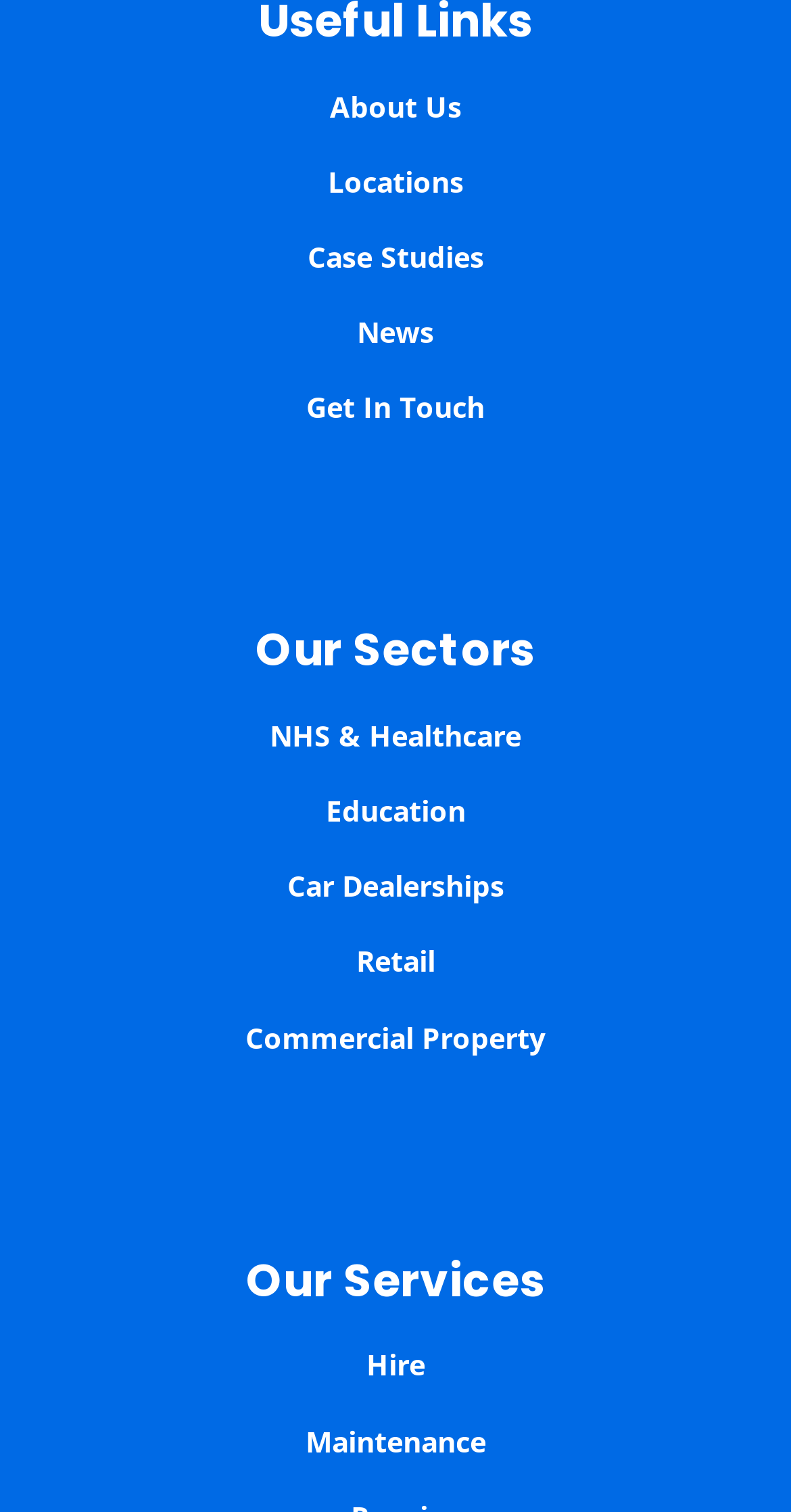Given the element description "Car Dealerships" in the screenshot, predict the bounding box coordinates of that UI element.

[0.363, 0.573, 0.637, 0.599]